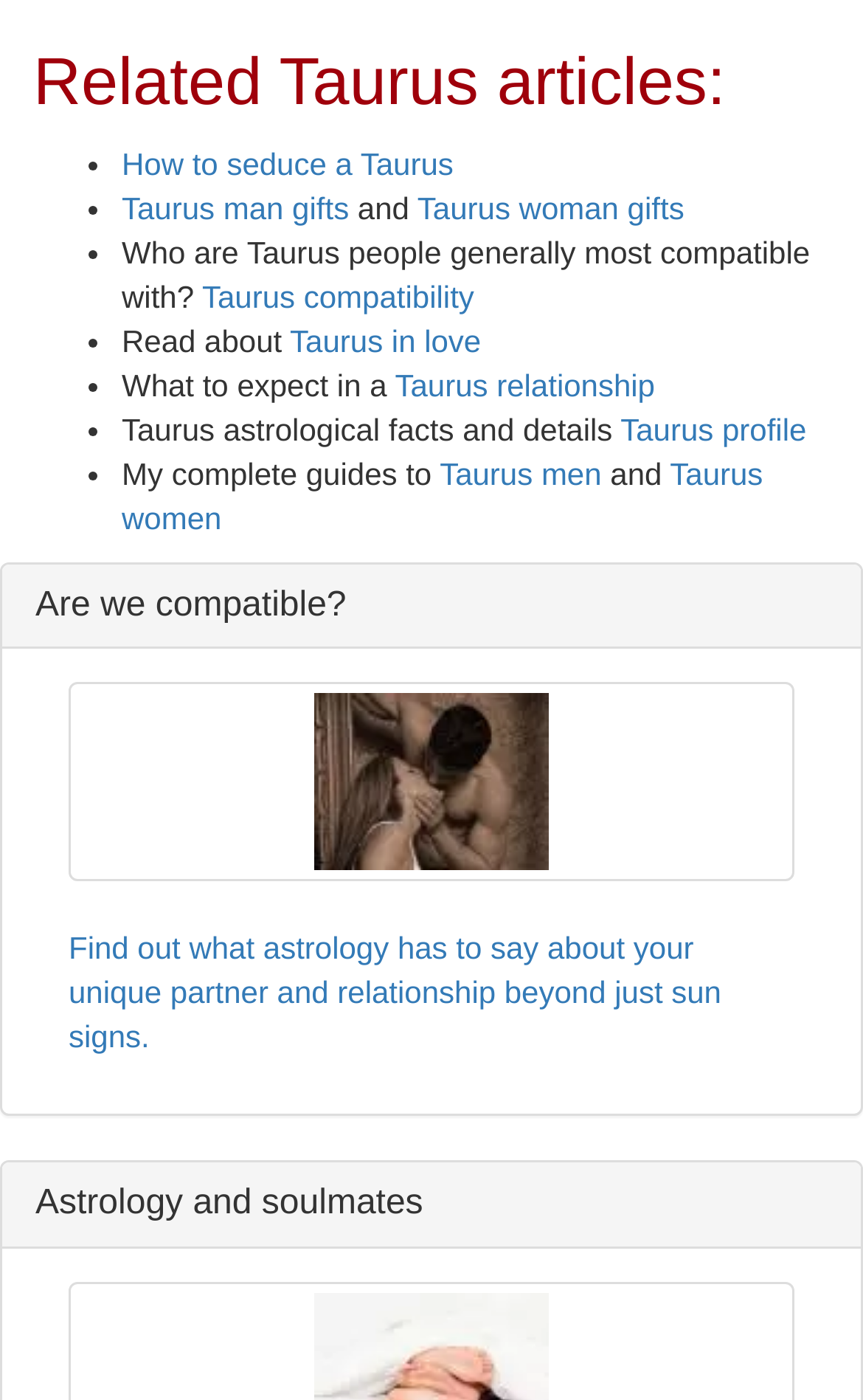Determine the bounding box coordinates of the section to be clicked to follow the instruction: "Find out if 'Are we compatible?'". The coordinates should be given as four float numbers between 0 and 1, formatted as [left, top, right, bottom].

[0.0, 0.401, 1.0, 0.797]